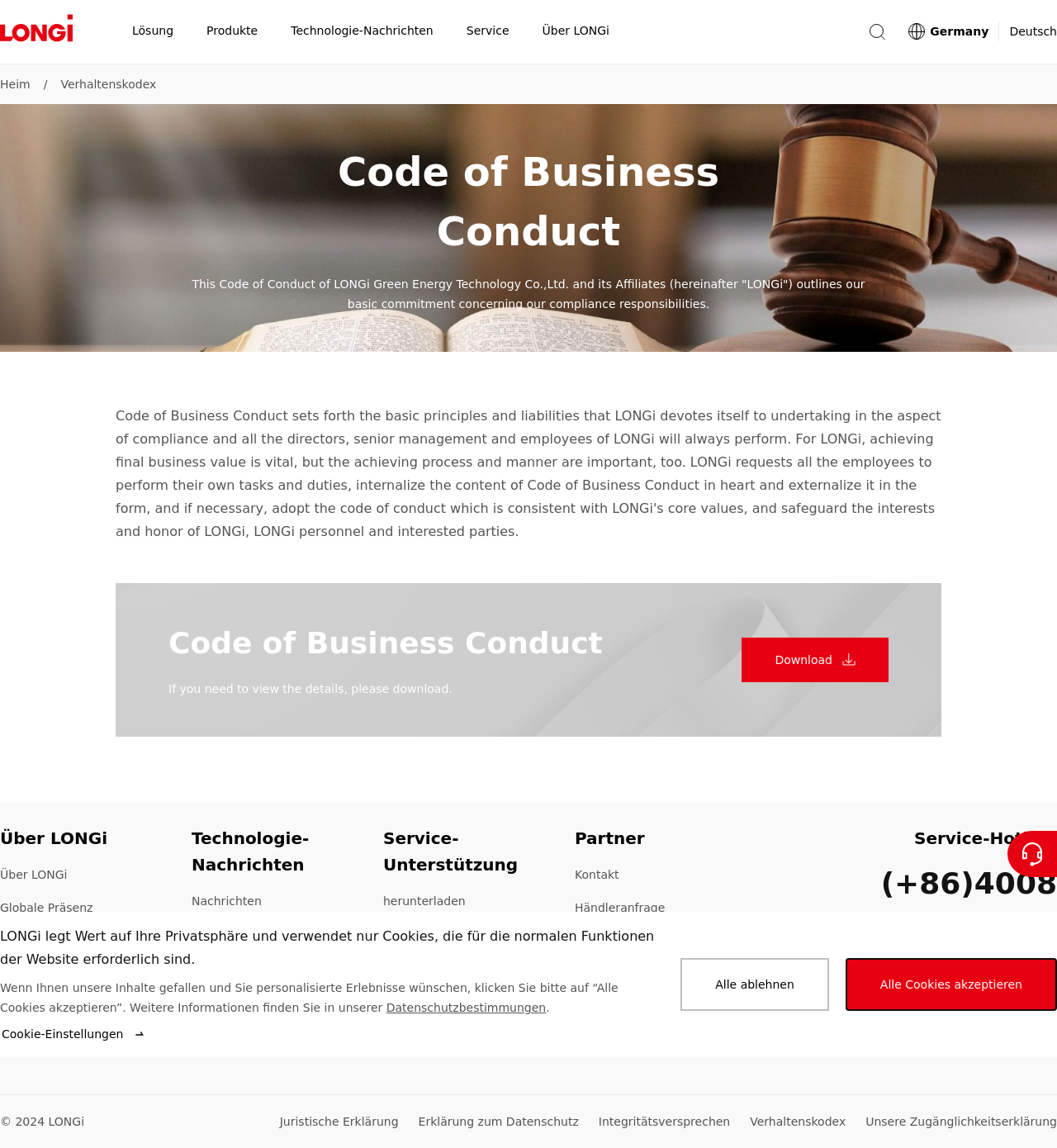Bounding box coordinates are given in the format (top-left x, top-left y, bottom-right x, bottom-right y). All values should be floating point numbers between 0 and 1. Provide the bounding box coordinate for the UI element described as: parent_node: Lösung aria-label="LONGi Solar"

[0.0, 0.007, 0.069, 0.049]